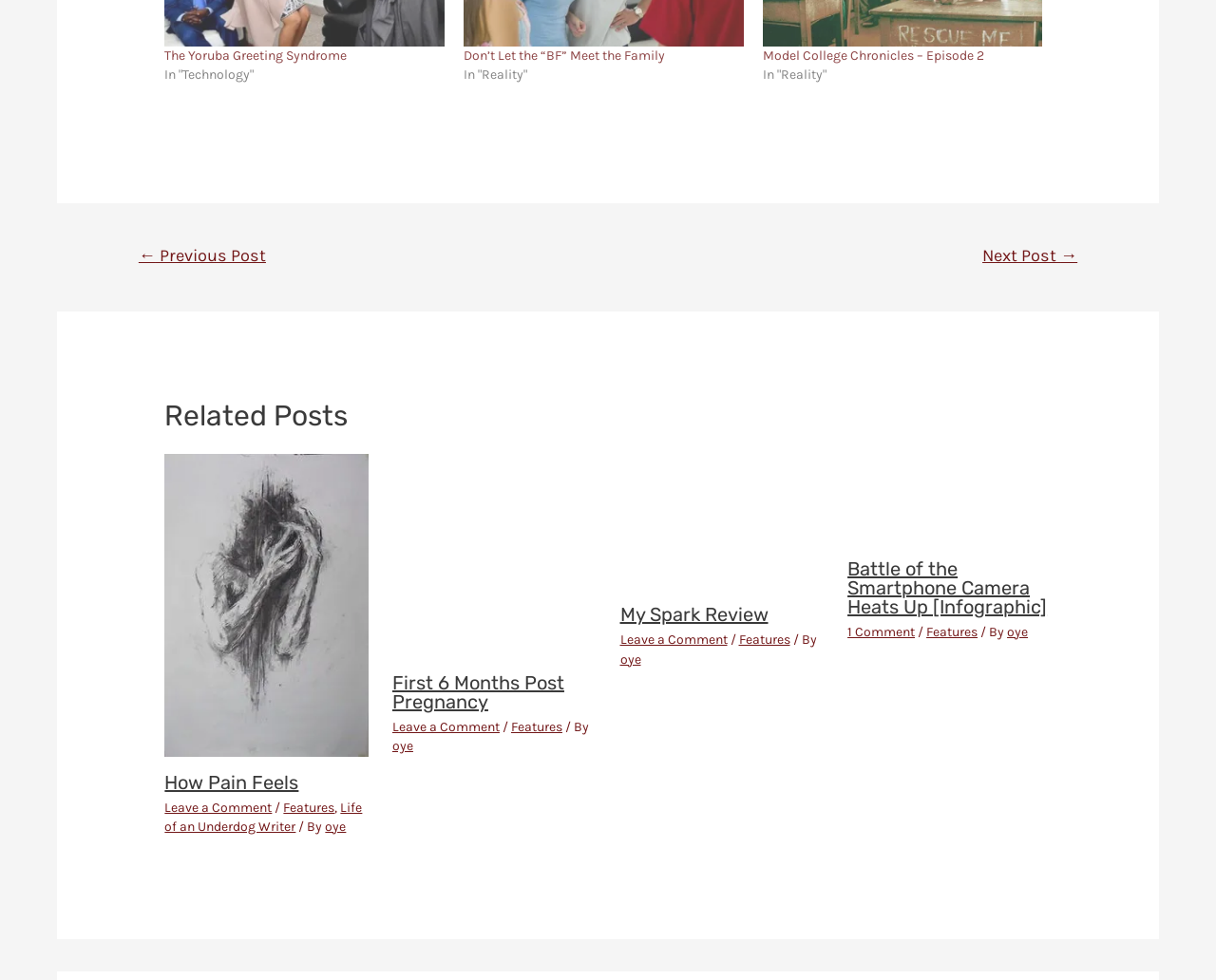How many related posts are there?
Please provide an in-depth and detailed response to the question.

I counted the number of article elements that are children of the 'Related Posts' heading element. There are four article elements, each representing a related post.